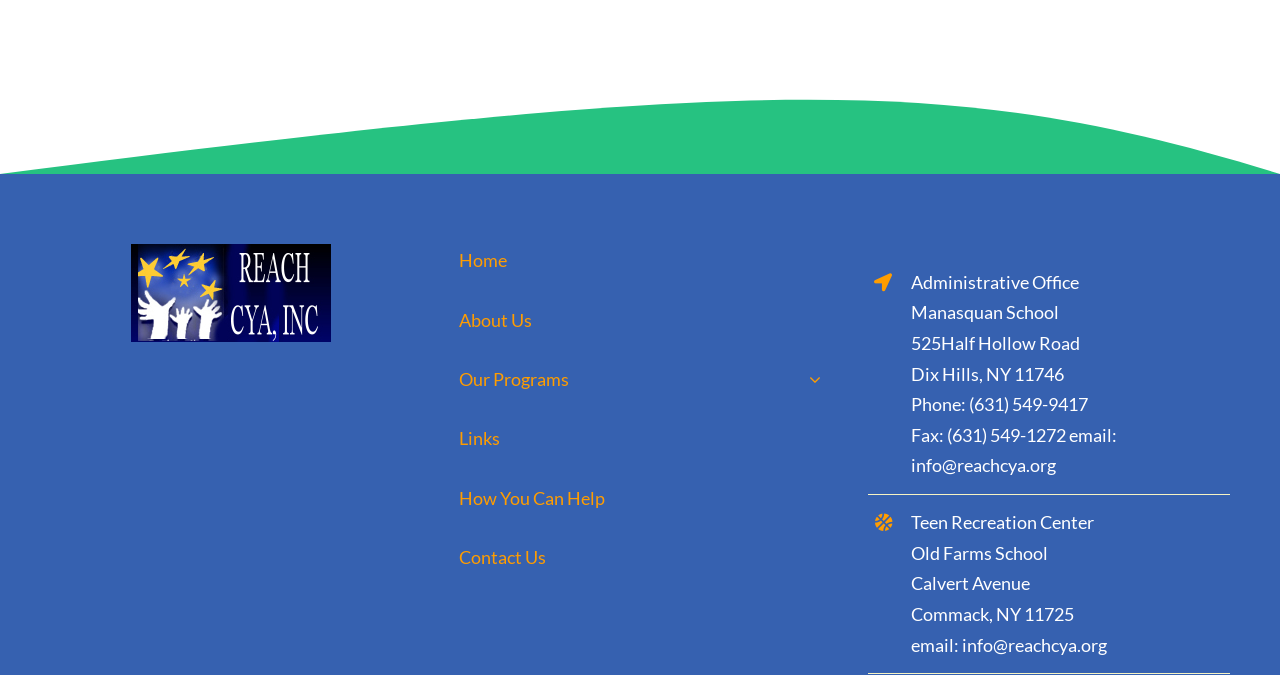Use the information in the screenshot to answer the question comprehensively: What is the phone number of the Administrative Office?

The phone number of the Administrative Office can be found in the contact information section, which is listed as 'Phone: (631) 549-9417'.